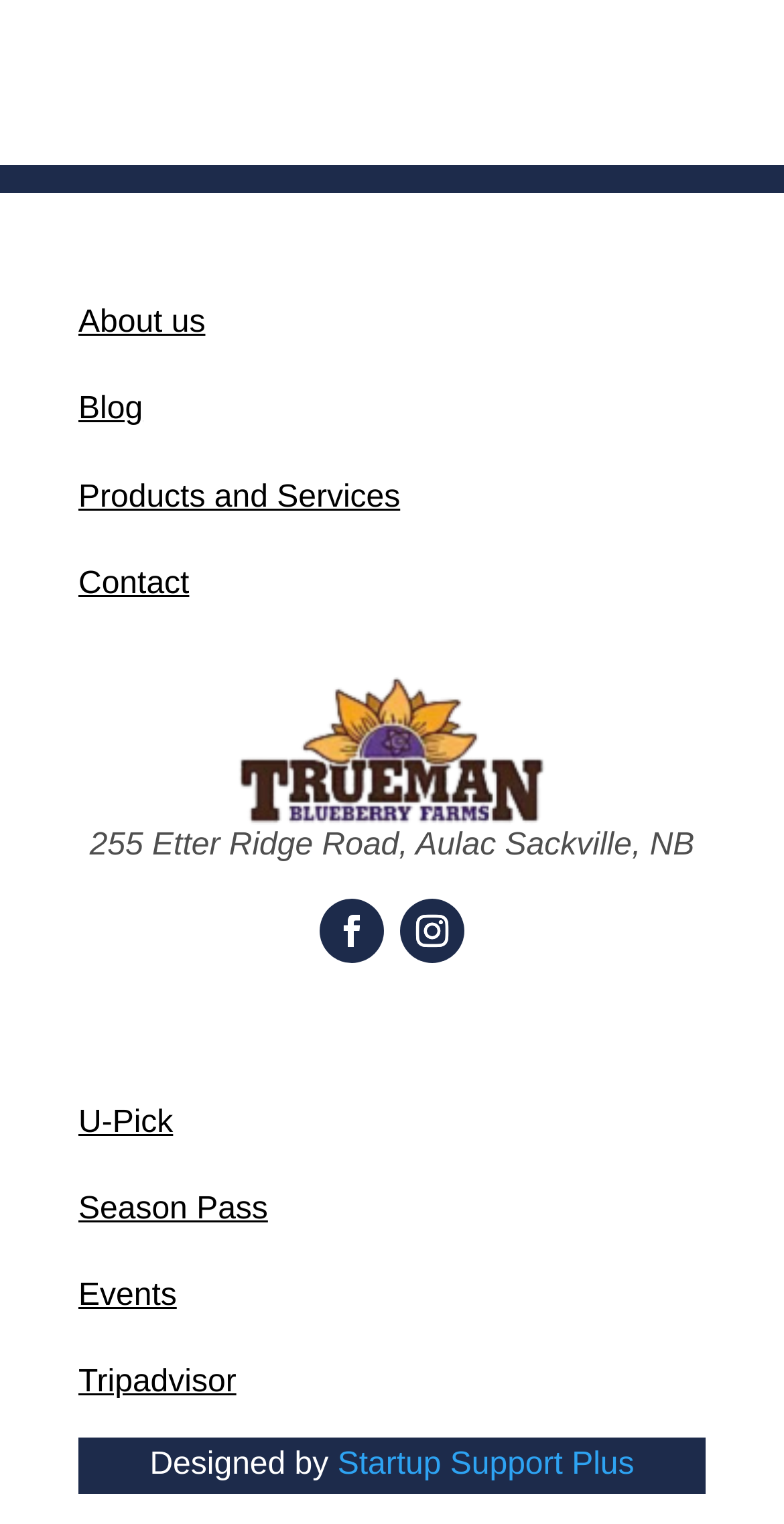Please determine the bounding box coordinates, formatted as (top-left x, top-left y, bottom-right x, bottom-right y), with all values as floating point numbers between 0 and 1. Identify the bounding box of the region described as: Startup Support Plus

[0.43, 0.95, 0.809, 0.973]